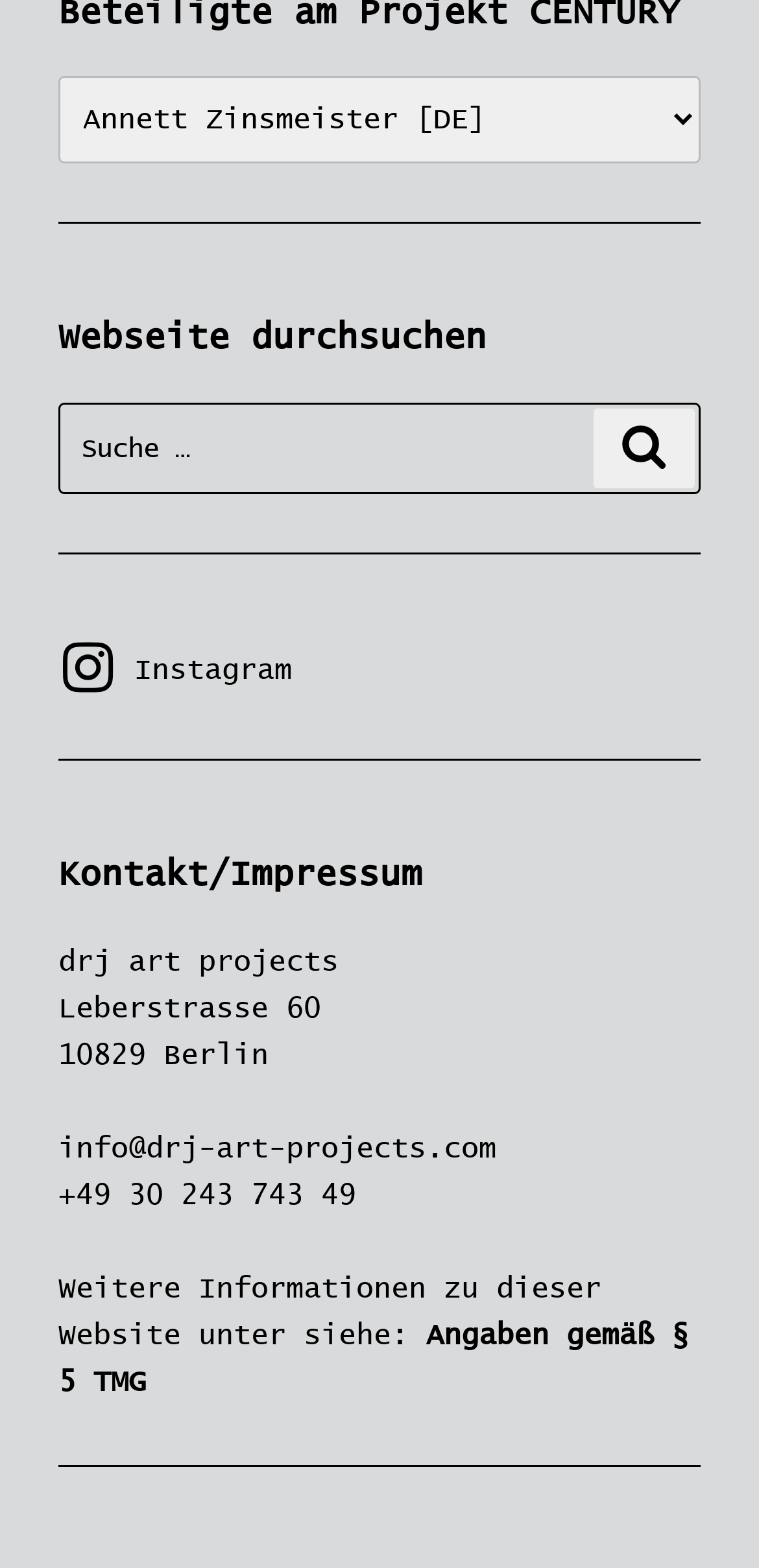Determine the bounding box for the described HTML element: "Advising and Support". Ensure the coordinates are four float numbers between 0 and 1 in the format [left, top, right, bottom].

None